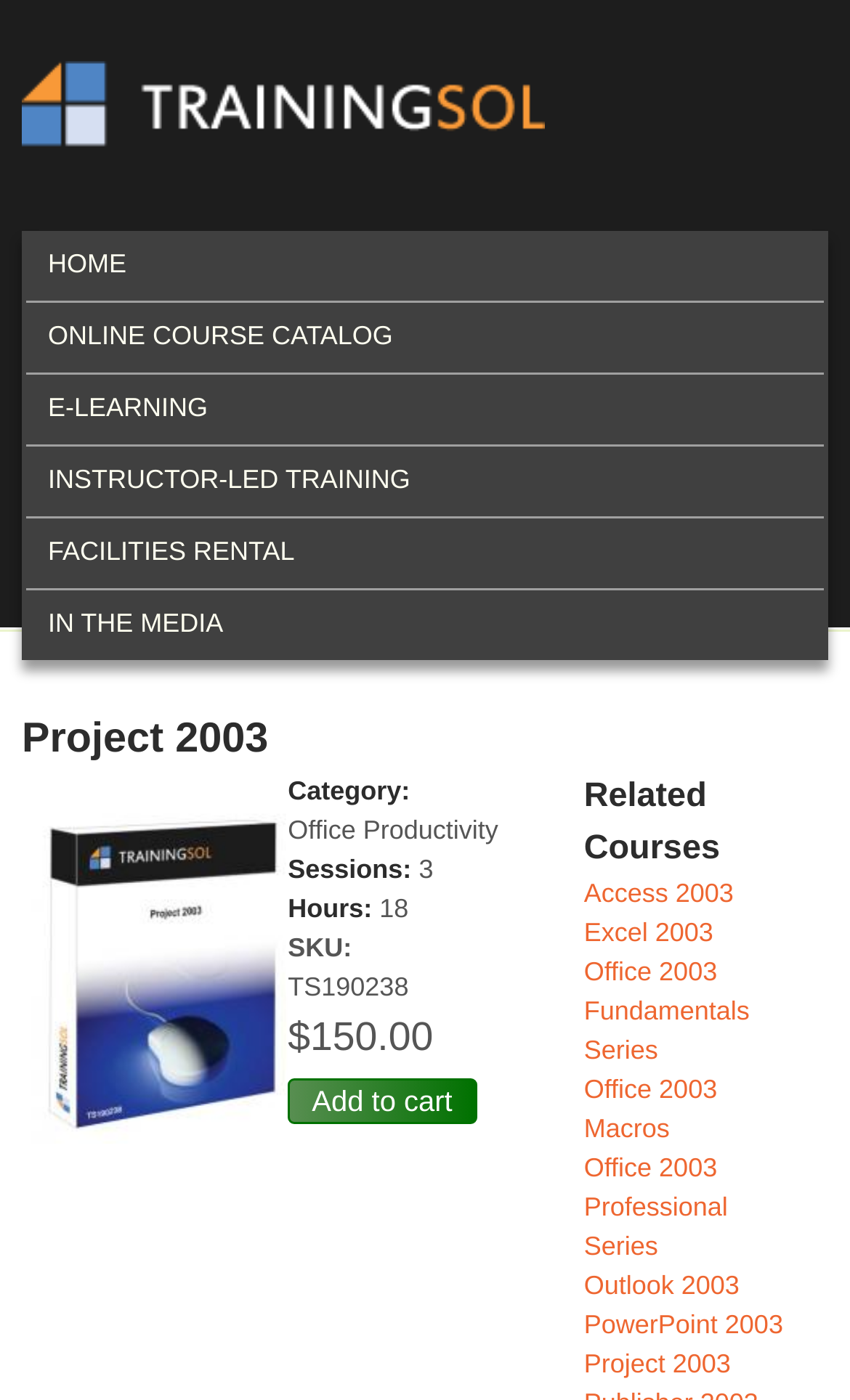Find the bounding box coordinates of the element to click in order to complete this instruction: "Click the 'Access 2003' link". The bounding box coordinates must be four float numbers between 0 and 1, denoted as [left, top, right, bottom].

[0.687, 0.627, 0.863, 0.649]